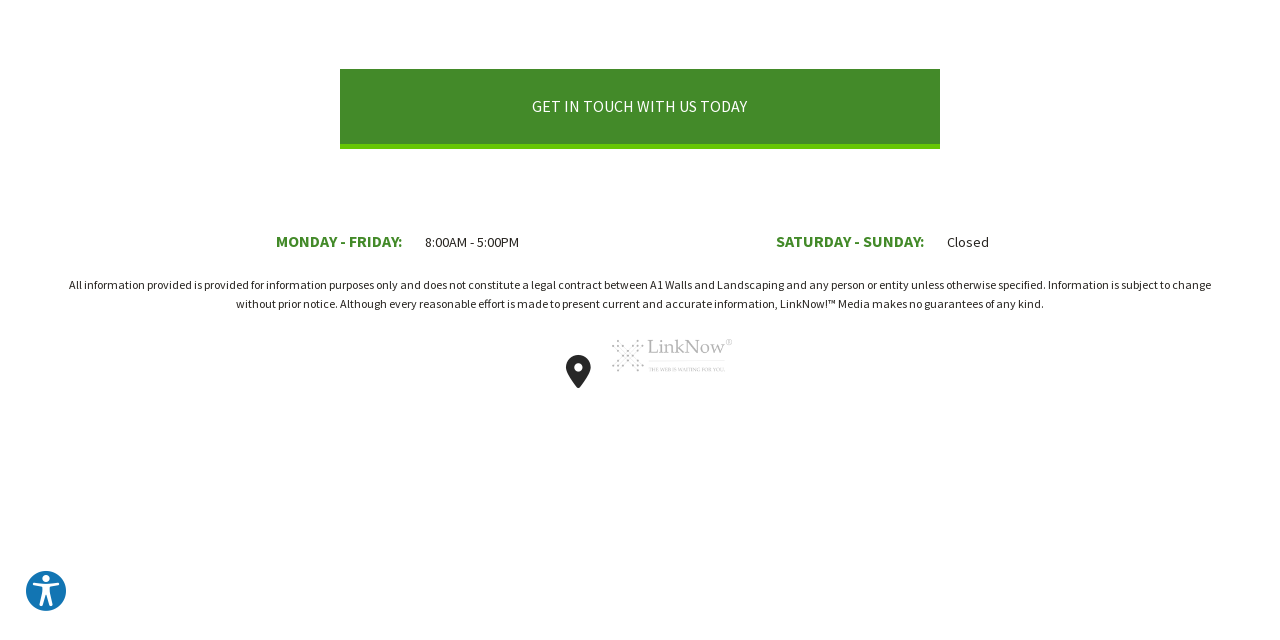Find the bounding box coordinates of the UI element according to this description: "Explore your accessibility options".

[0.019, 0.889, 0.053, 0.958]